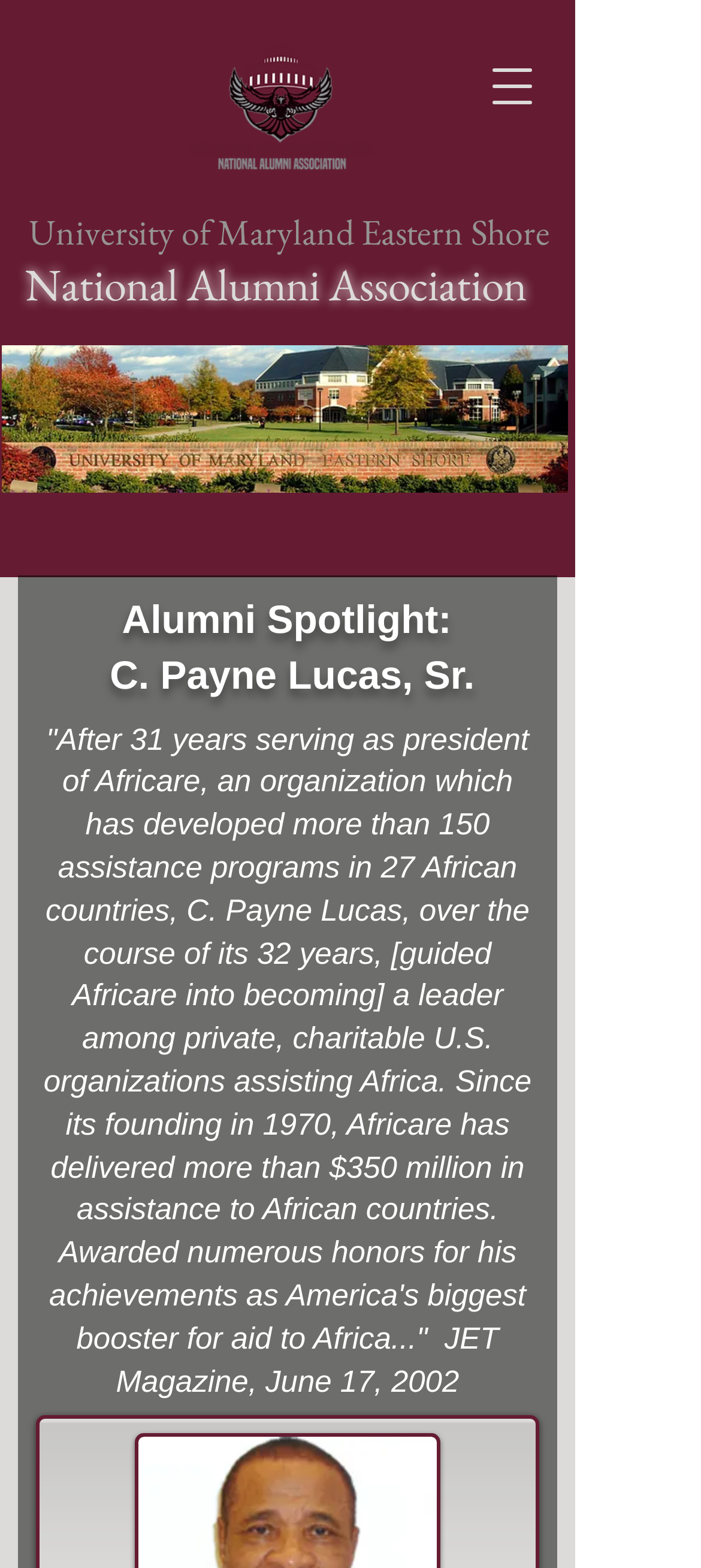Create a detailed narrative describing the layout and content of the webpage.

The webpage is dedicated to the University of Maryland Eastern Shore's National Alumni Association. At the top left of the page, there is a university logo image, and to the right of it, a button to open a navigation menu. Below the logo, the university's name is displayed in a heading. Next to the university name, the text "National Alumni Association" is written.

Below these elements, a large image of the university's front brick sign takes up most of the width of the page. Above this image, there is a heading that reads "Alumni Spotlight: C. Payne Lucas, Sr." This is followed by a longer heading that describes C. Payne Lucas, Sr.'s achievements, including his work as president of Africare and the organization's accomplishments in assisting African countries. This text takes up a significant portion of the page, spanning from the top of the image to near the bottom of the page.